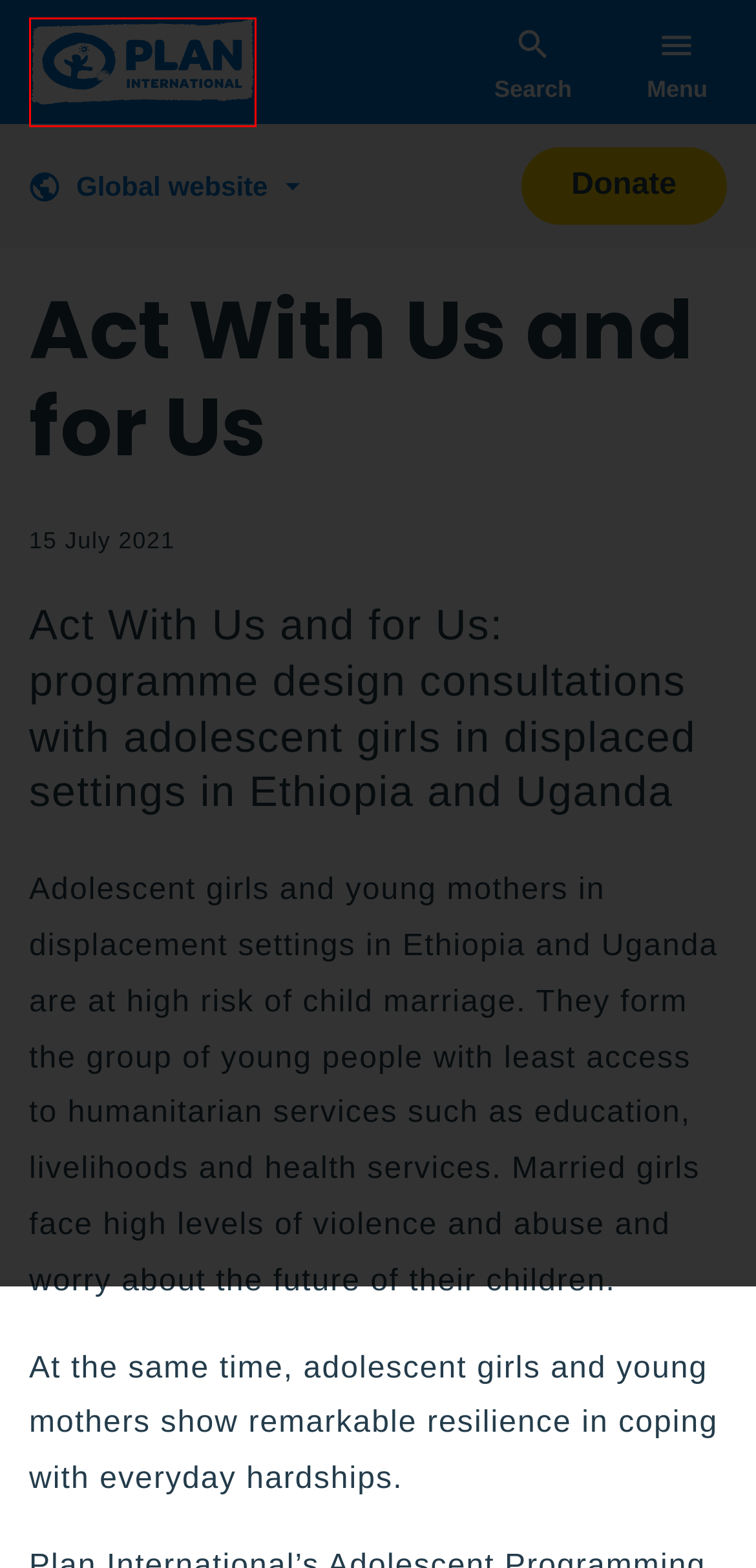Look at the screenshot of a webpage, where a red bounding box highlights an element. Select the best description that matches the new webpage after clicking the highlighted element. Here are the candidates:
A. Get Involved |  Plan International
B. Our Terms and Conditions |  Plan International
C. Why join Plan International? |  Plan International
D. Calls for tender |  Plan International
E. Accountability |  Plan International
F. Plan International
G. Contact Us |  Plan International
H. How we work |  Plan International

F